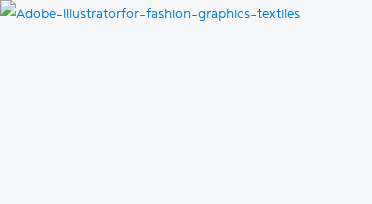Describe the image in great detail, covering all key points.

The image features a link titled "Adobe-Illustratorfor-fashion-graphics-textiles," which likely directs to a resource or article focused on using Adobe Illustrator specifically for fashion graphics and textile design. This suggests a focus on digital tools that enhance creativity and efficiency within the fashion industry, catering to those interested in graphic design applied to textiles. The context implies that this resource might provide insights, tips, or tutorials relevant to both beginners and advanced users aiming to leverage Adobe Illustrator for their design projects.